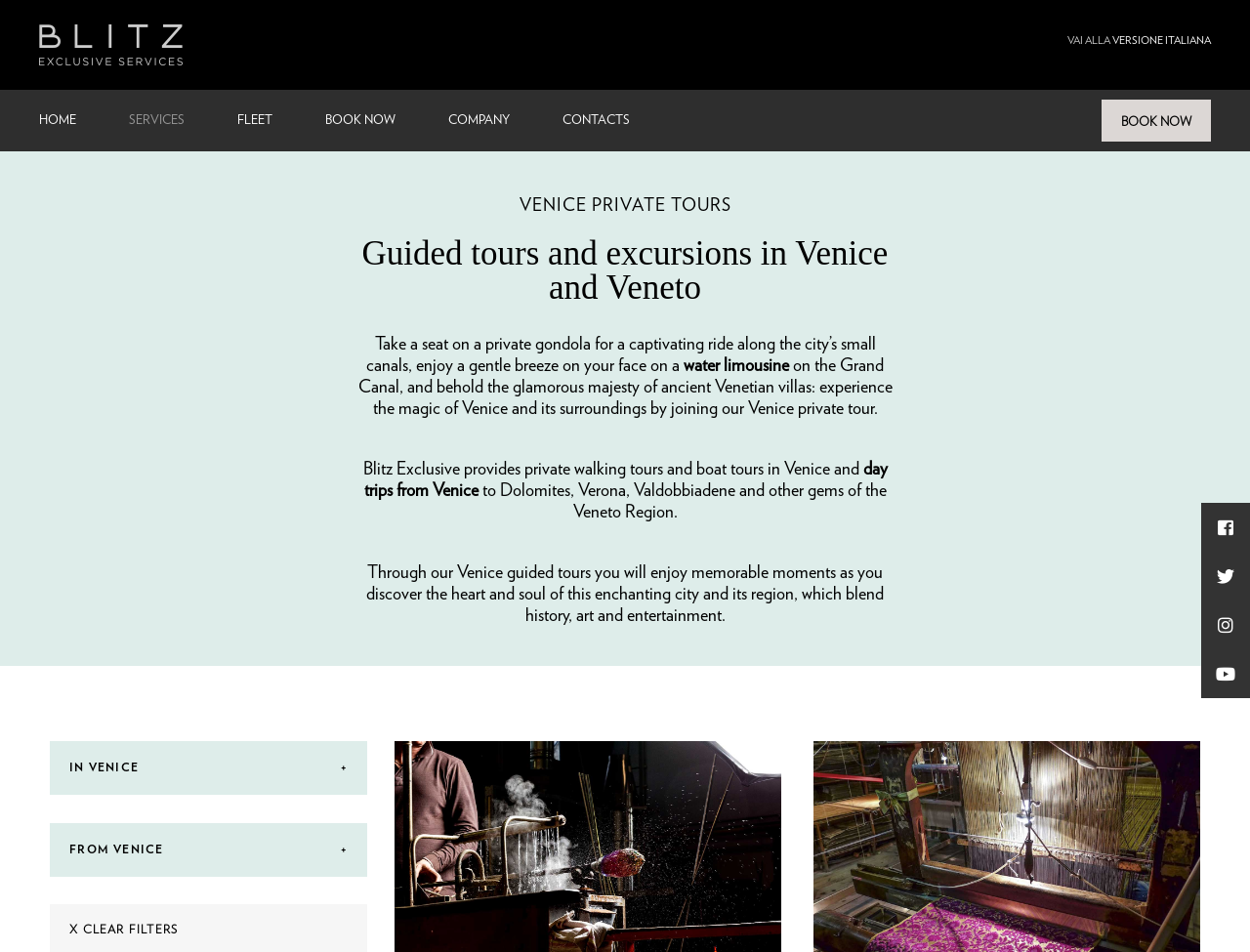Determine the bounding box coordinates of the UI element that matches the following description: "Contacts". The coordinates should be four float numbers between 0 and 1 in the format [left, top, right, bottom].

[0.45, 0.094, 0.543, 0.159]